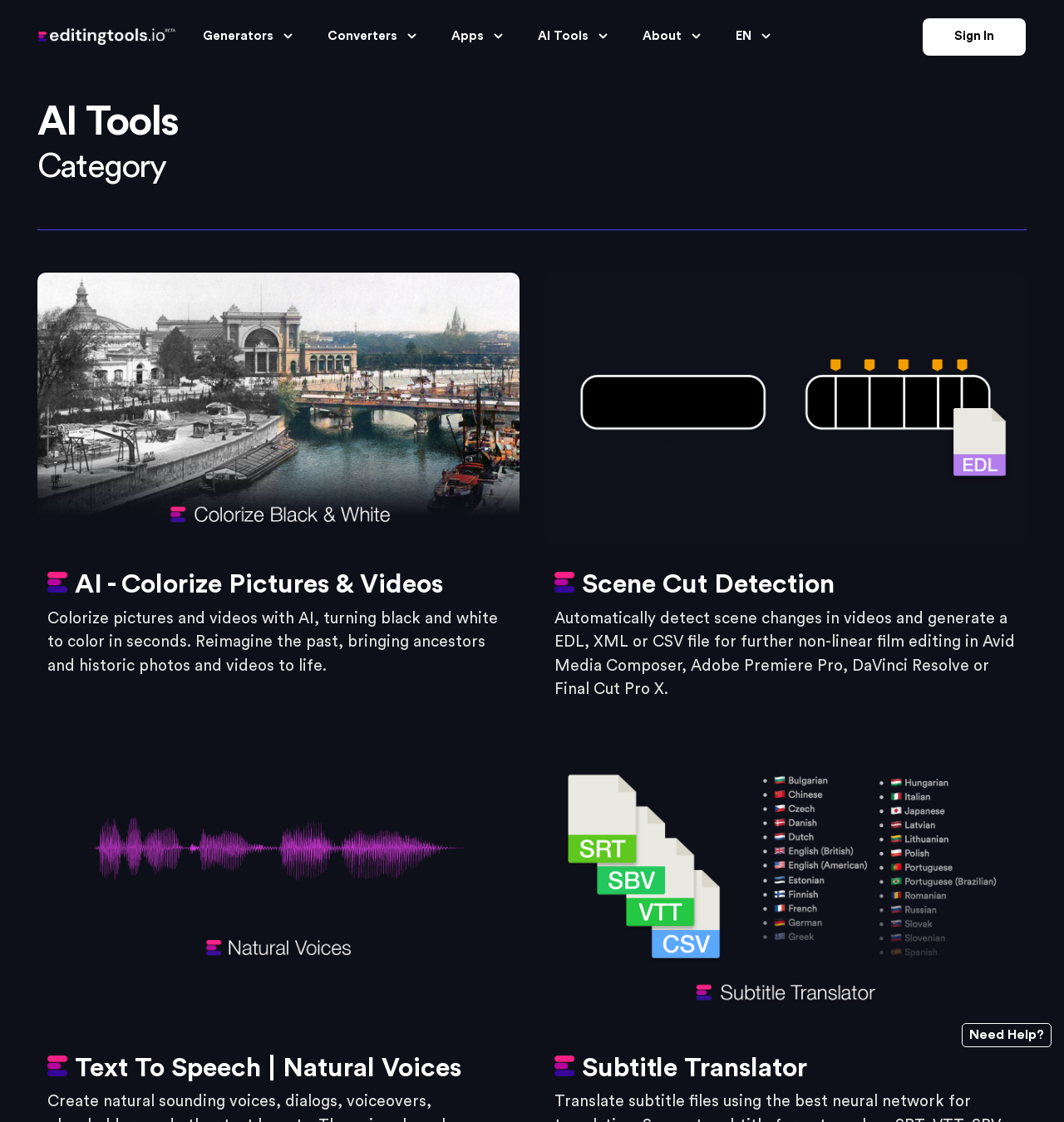Find the bounding box coordinates of the area to click in order to follow the instruction: "Click on AI - Subtitle Translator".

[0.341, 0.079, 0.467, 0.09]